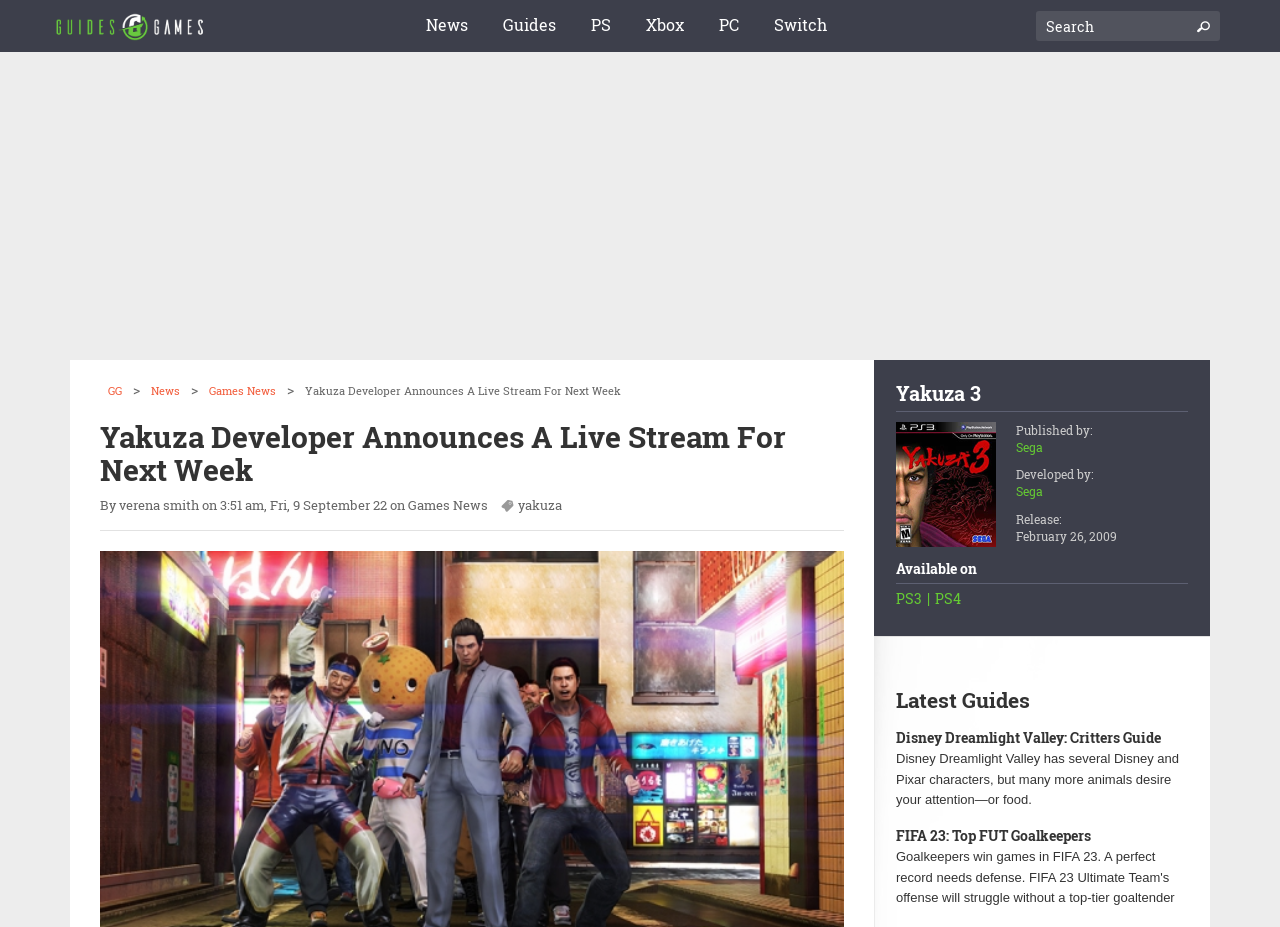Please provide the bounding box coordinate of the region that matches the element description: verena smith. Coordinates should be in the format (top-left x, top-left y, bottom-right x, bottom-right y) and all values should be between 0 and 1.

[0.093, 0.535, 0.155, 0.554]